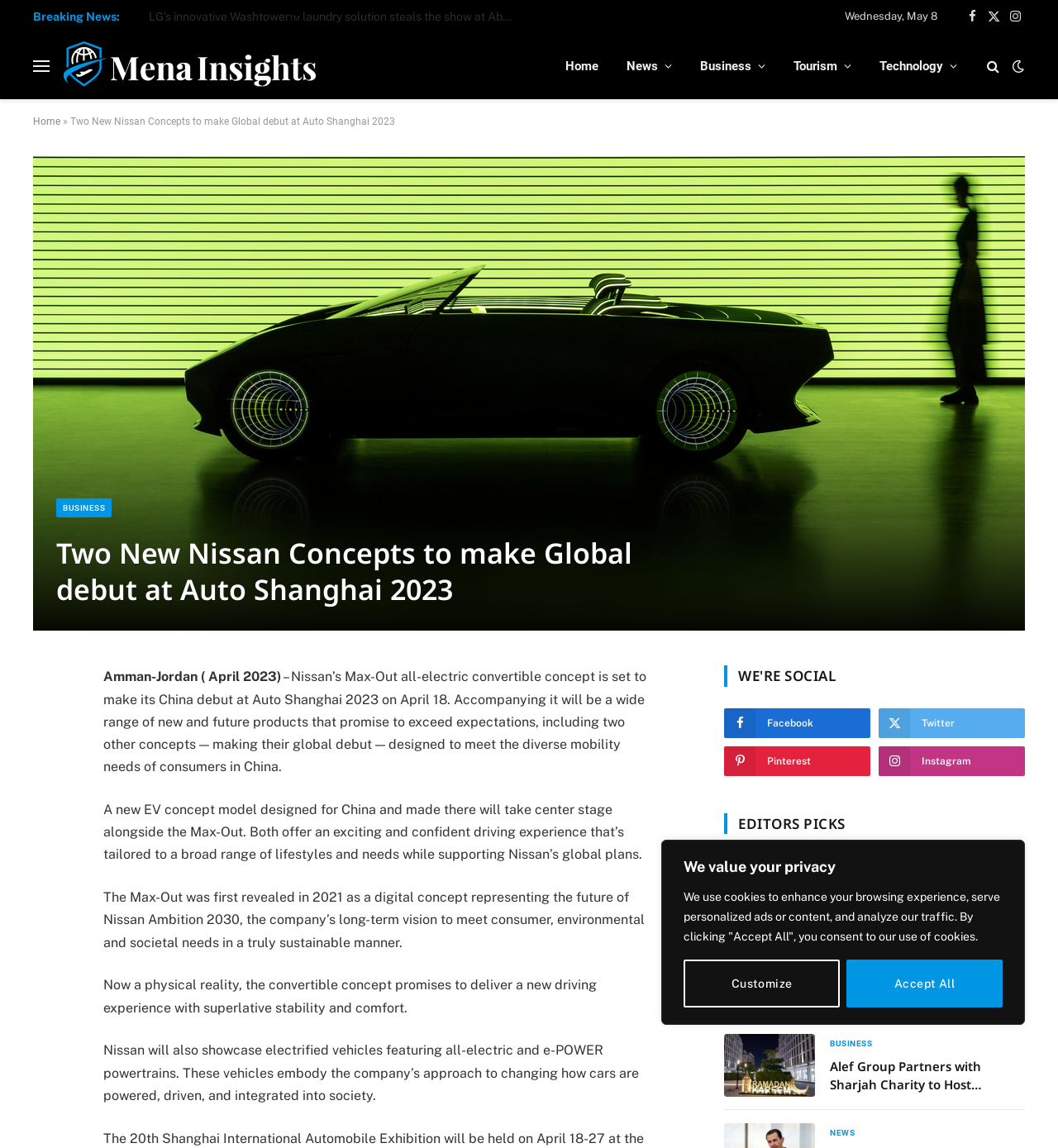Find the bounding box coordinates of the clickable area required to complete the following action: "Visit the 'Mena Insights' page".

[0.059, 0.027, 0.3, 0.088]